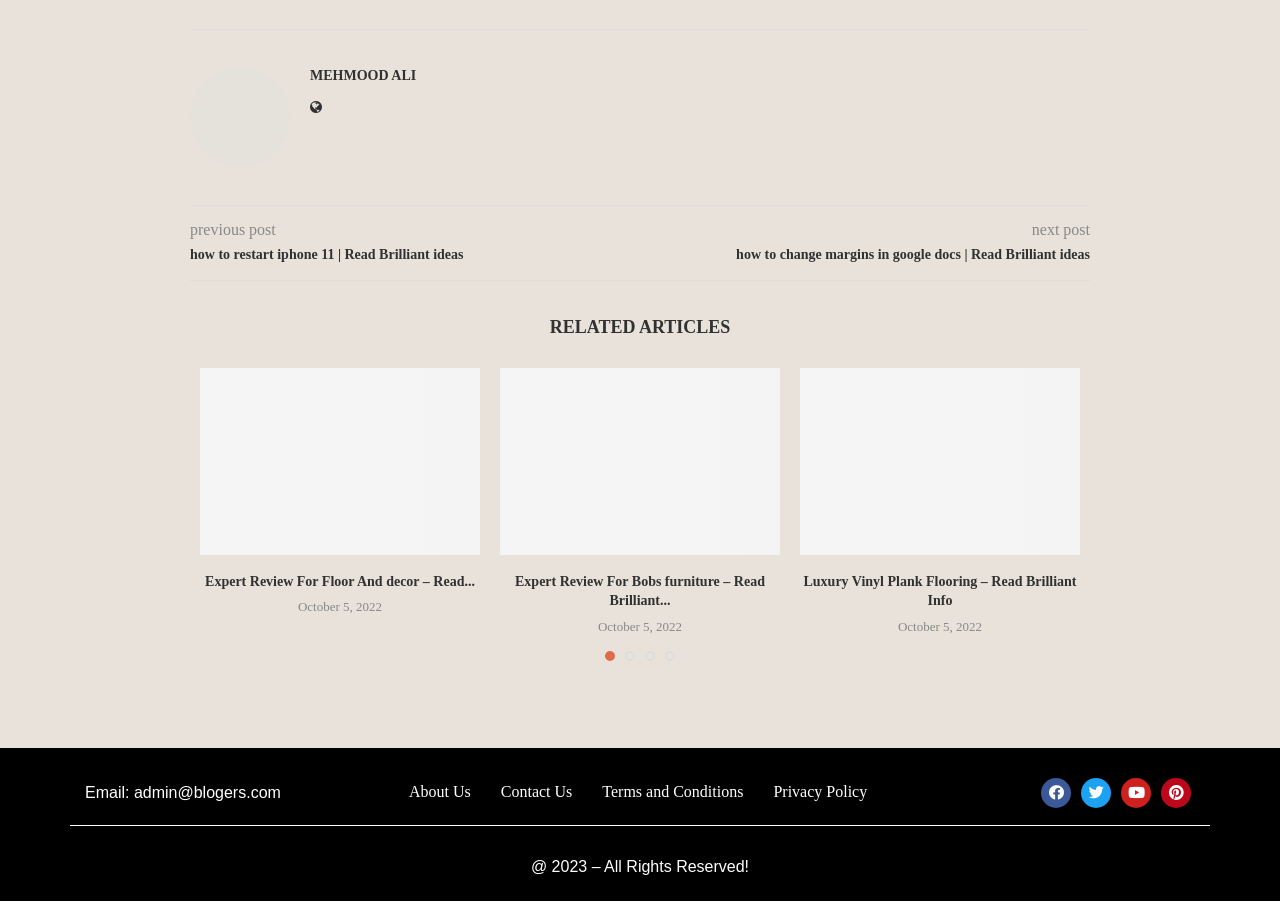Provide the bounding box coordinates of the UI element that matches the description: "Privacy Policy".

[0.604, 0.867, 0.677, 0.894]